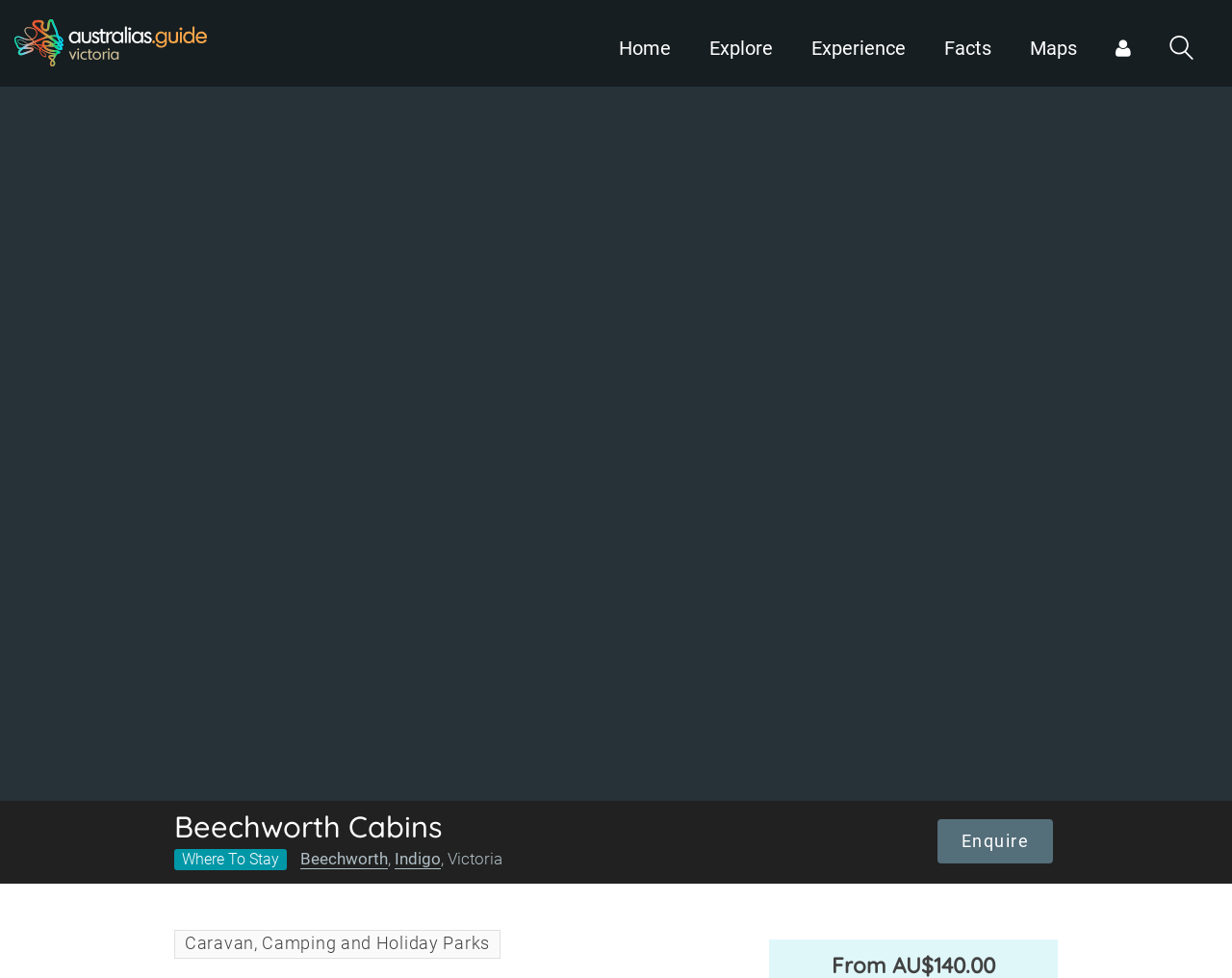From the webpage screenshot, predict the bounding box coordinates (top-left x, top-left y, bottom-right x, bottom-right y) for the UI element described here: Indigo

[0.32, 0.868, 0.358, 0.888]